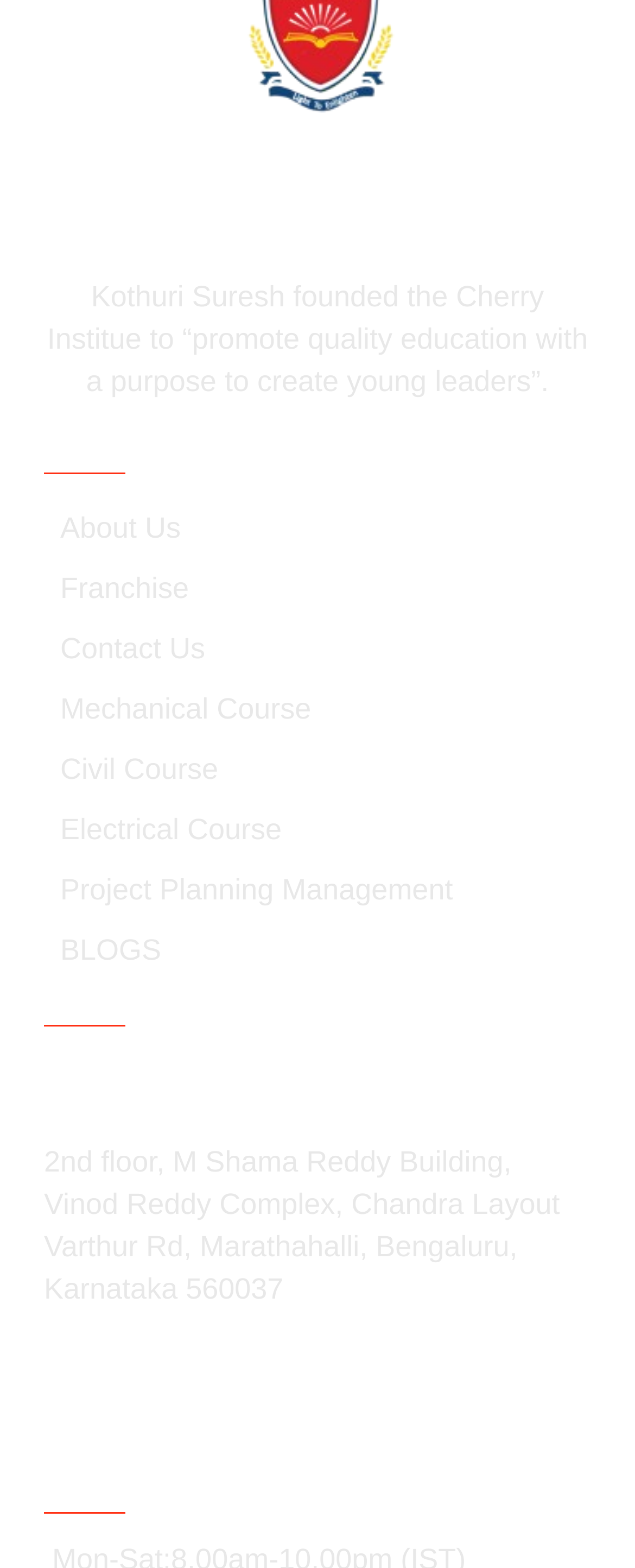What are the available courses?
Please provide a single word or phrase answer based on the image.

Mechanical, Civil, Electrical, Project Planning Management